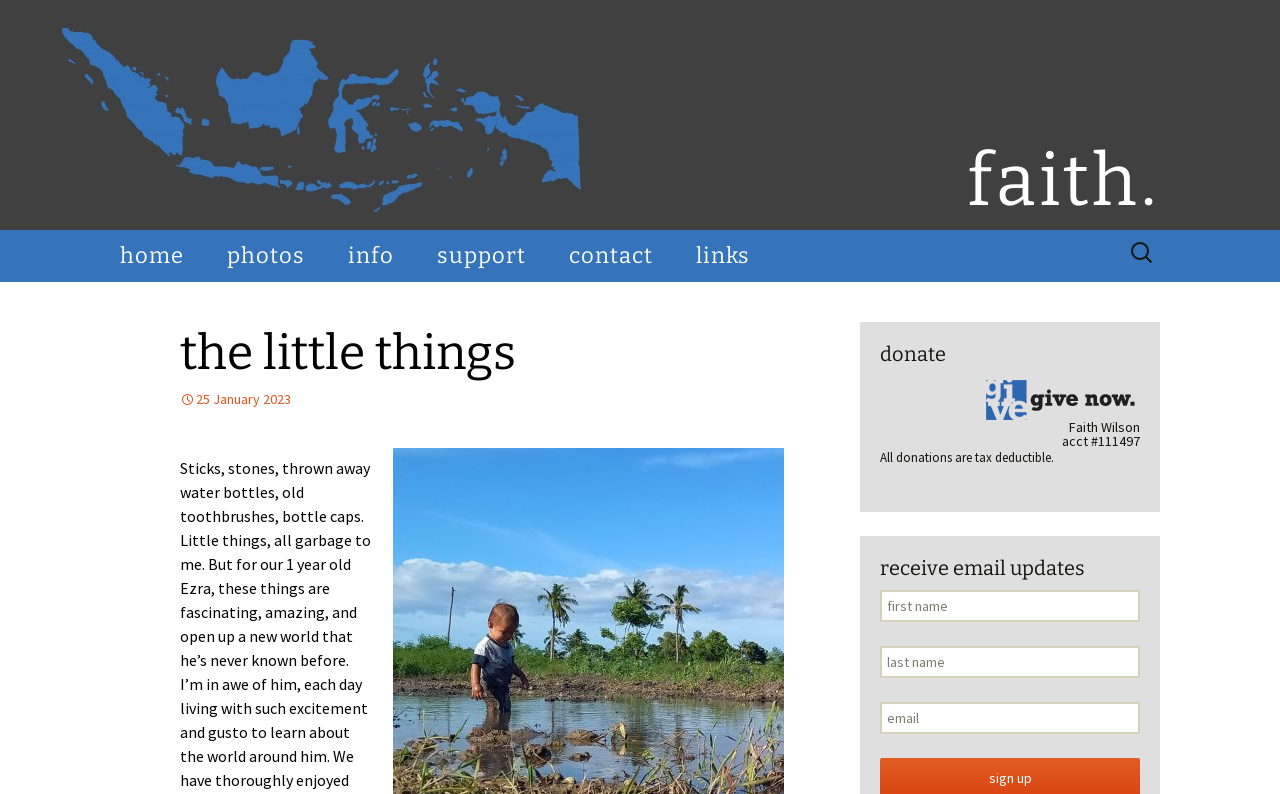What is the name of the faith organization?
Using the information from the image, provide a comprehensive answer to the question.

I found the name 'Faith Wilson' in the section where it says 'acct #111497' and 'All donations are tax deductible.', which suggests that Faith Wilson is the name of the faith organization.